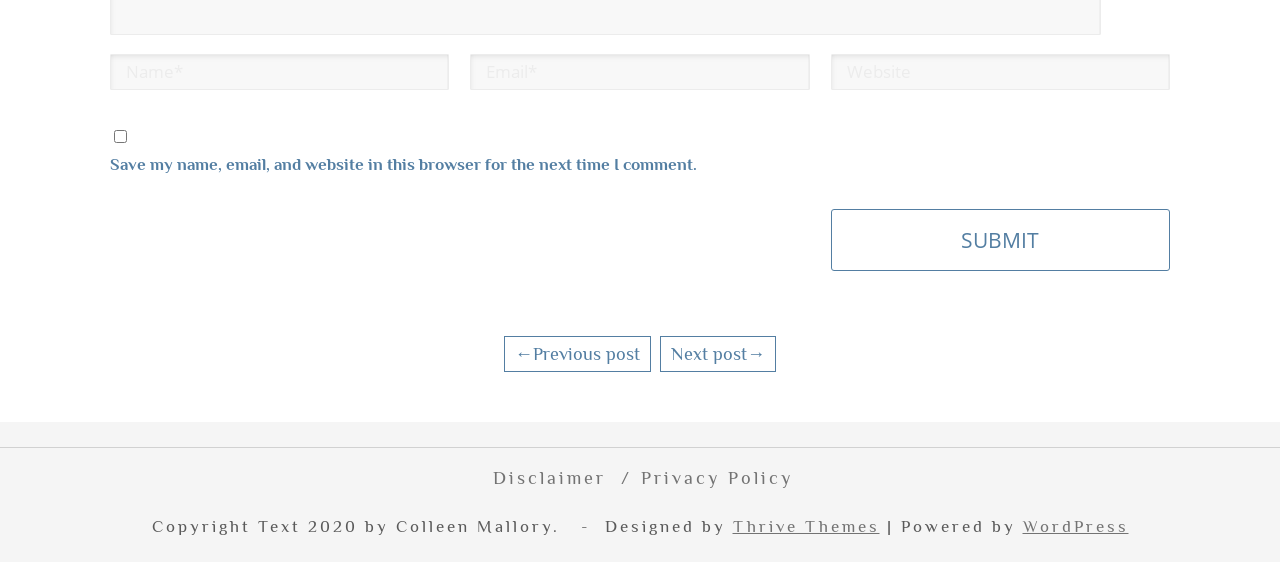What is the label of the checkbox?
Give a single word or phrase as your answer by examining the image.

Save my name, email, and website in this browser for the next time I comment.